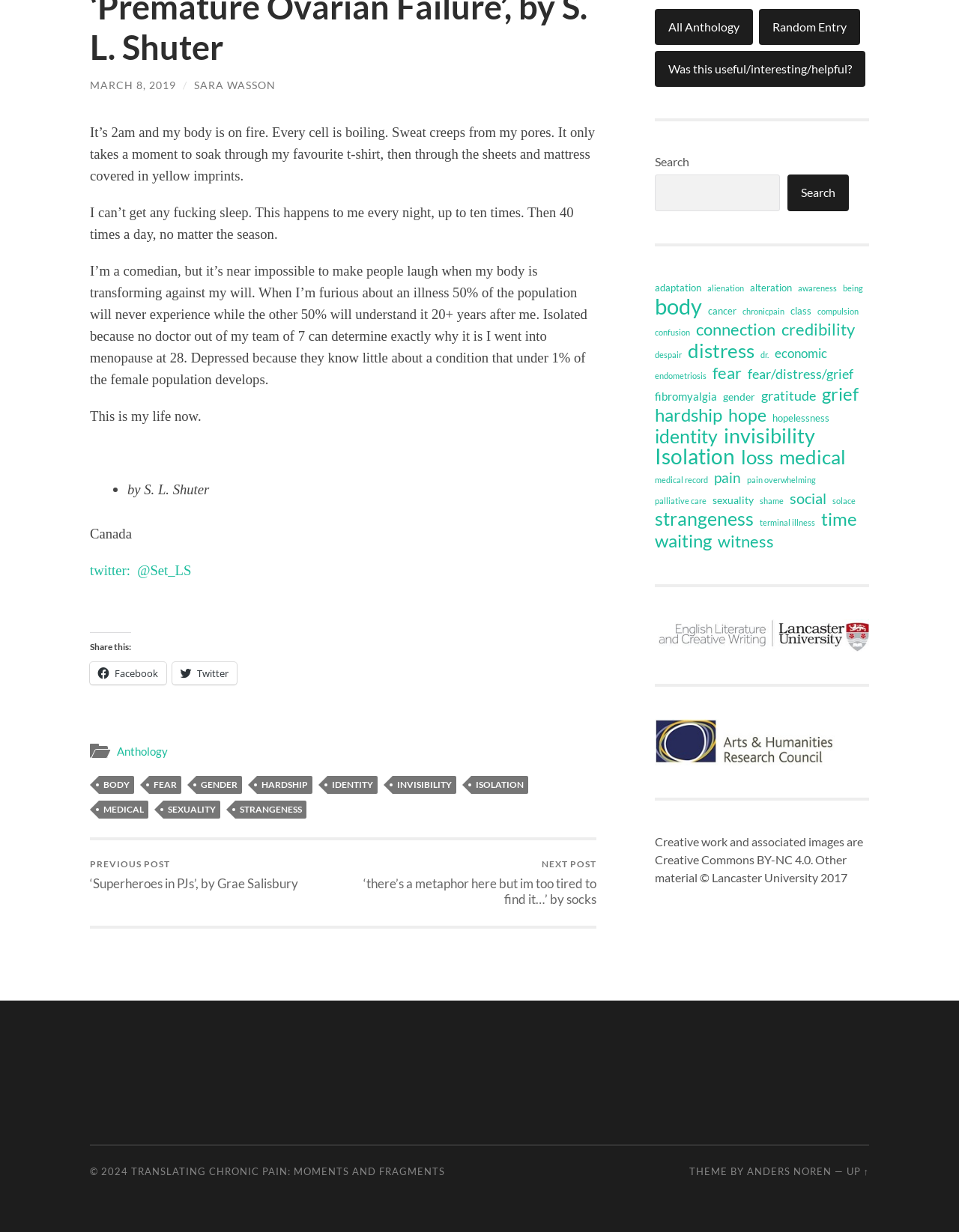Ascertain the bounding box coordinates for the UI element detailed here: "medical record". The coordinates should be provided as [left, top, right, bottom] with each value being a float between 0 and 1.

[0.683, 0.383, 0.738, 0.397]